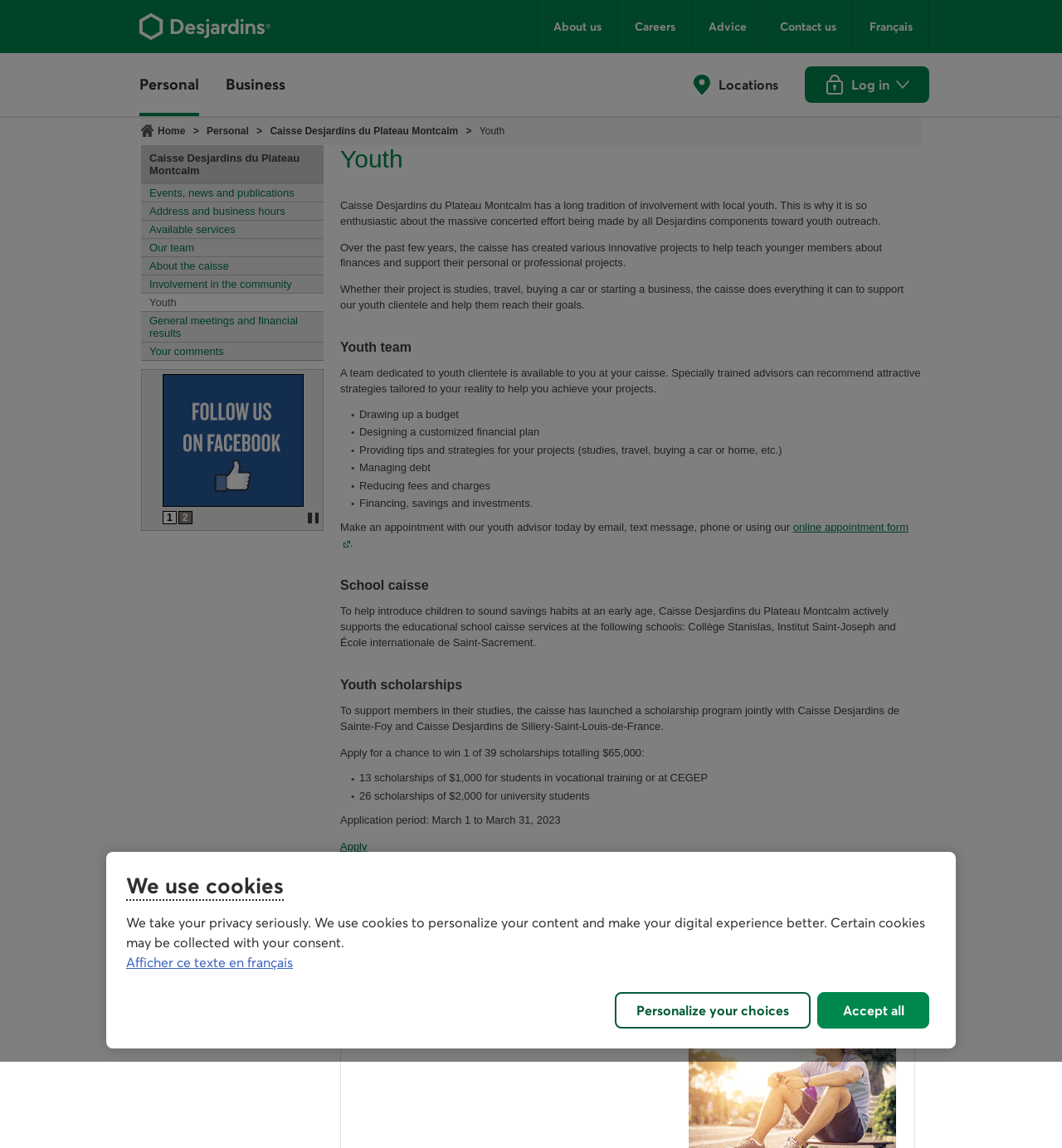Please identify the bounding box coordinates of the area that needs to be clicked to follow this instruction: "Make an appointment with the youth advisor".

[0.32, 0.454, 0.855, 0.478]